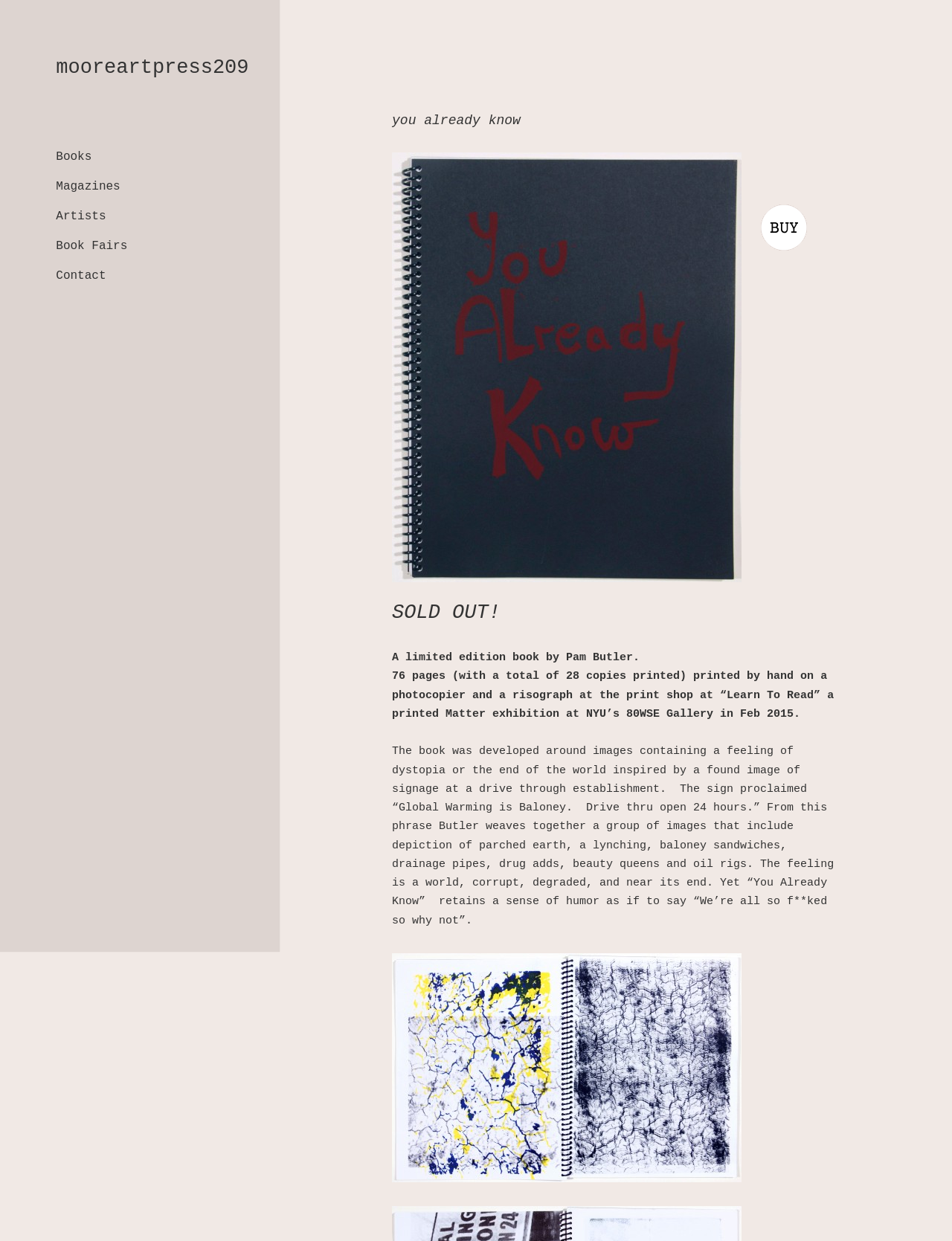What is the payment method?
Can you provide an in-depth and detailed response to the question?

The payment method can be found in the button description 'PayPal - The safer, easier way to pay online!'.